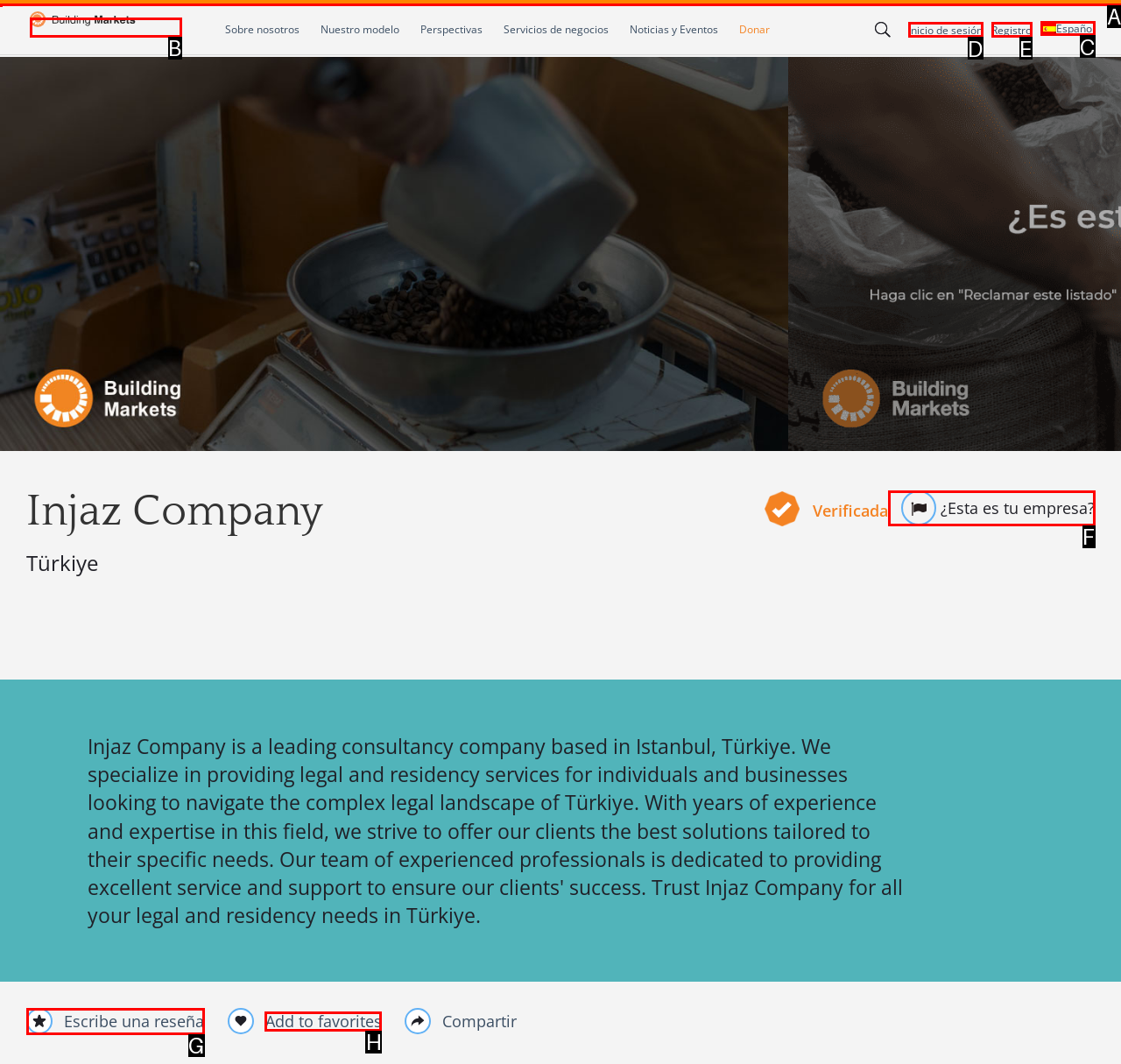For the instruction: Search for something, determine the appropriate UI element to click from the given options. Respond with the letter corresponding to the correct choice.

A